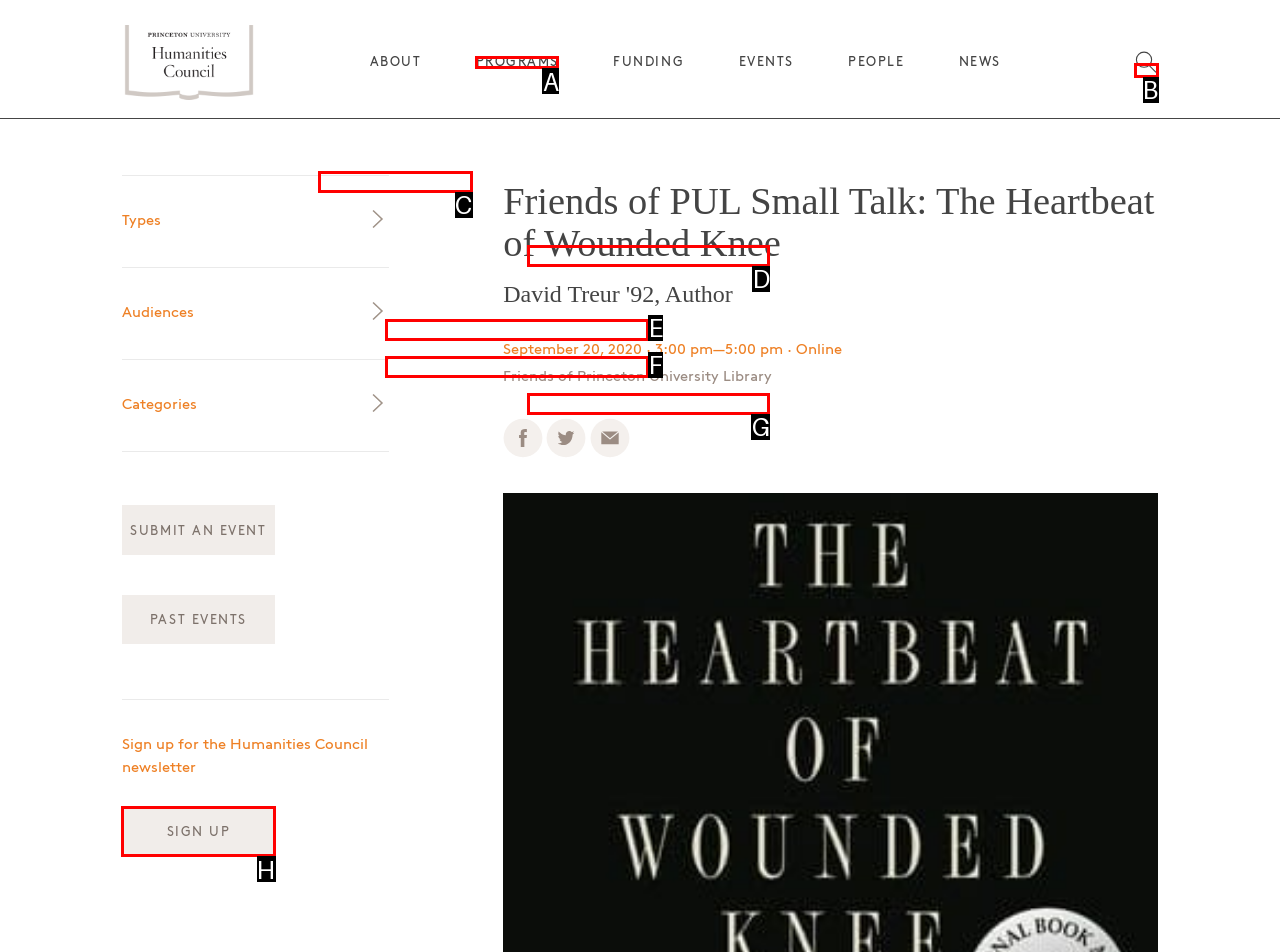From the given options, tell me which letter should be clicked to complete this task: Sign up for the Humanities Council newsletter
Answer with the letter only.

H